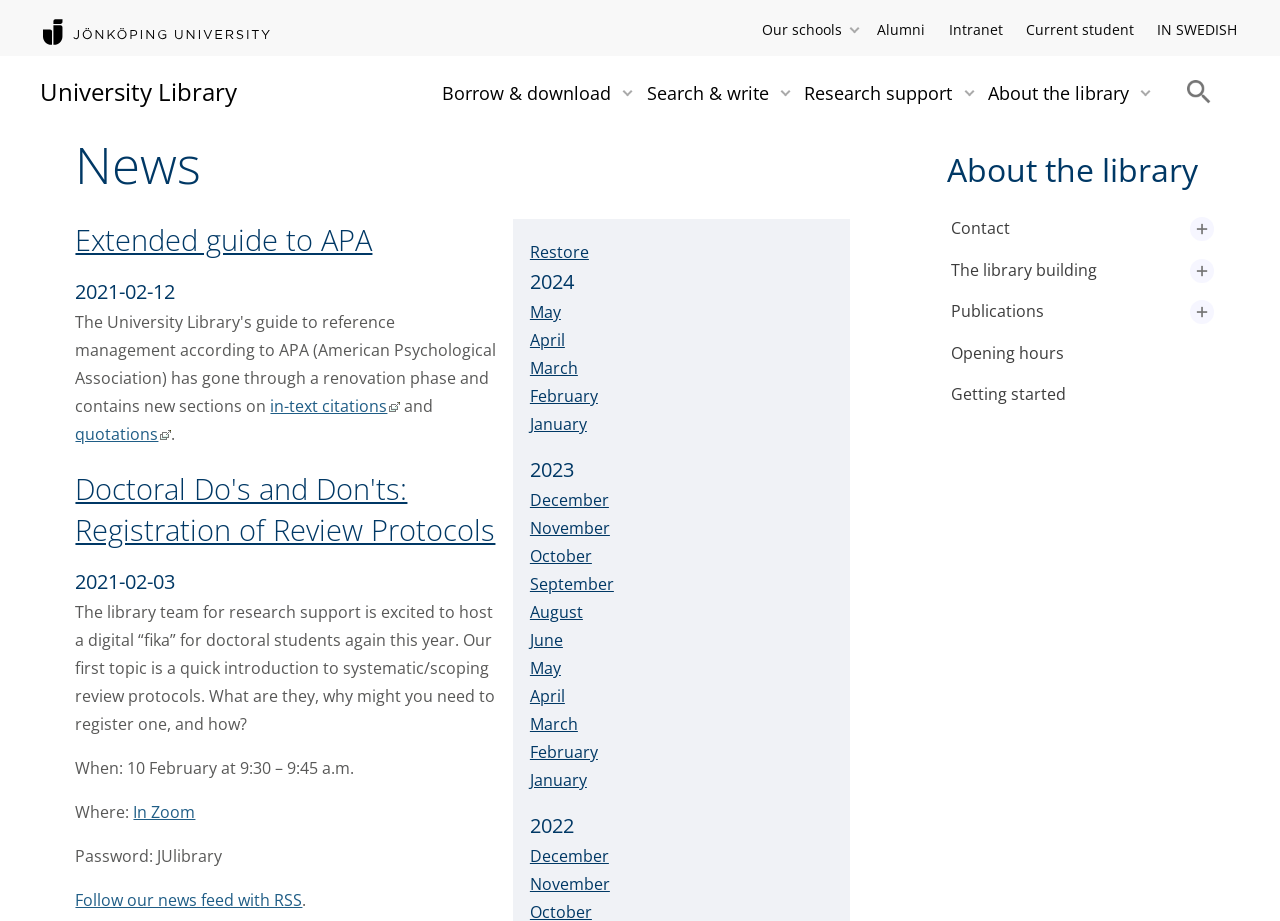Locate the bounding box coordinates of the area that needs to be clicked to fulfill the following instruction: "Expand the 'Borrow & download' submenu". The coordinates should be in the format of four float numbers between 0 and 1, namely [left, top, right, bottom].

[0.481, 0.091, 0.5, 0.11]